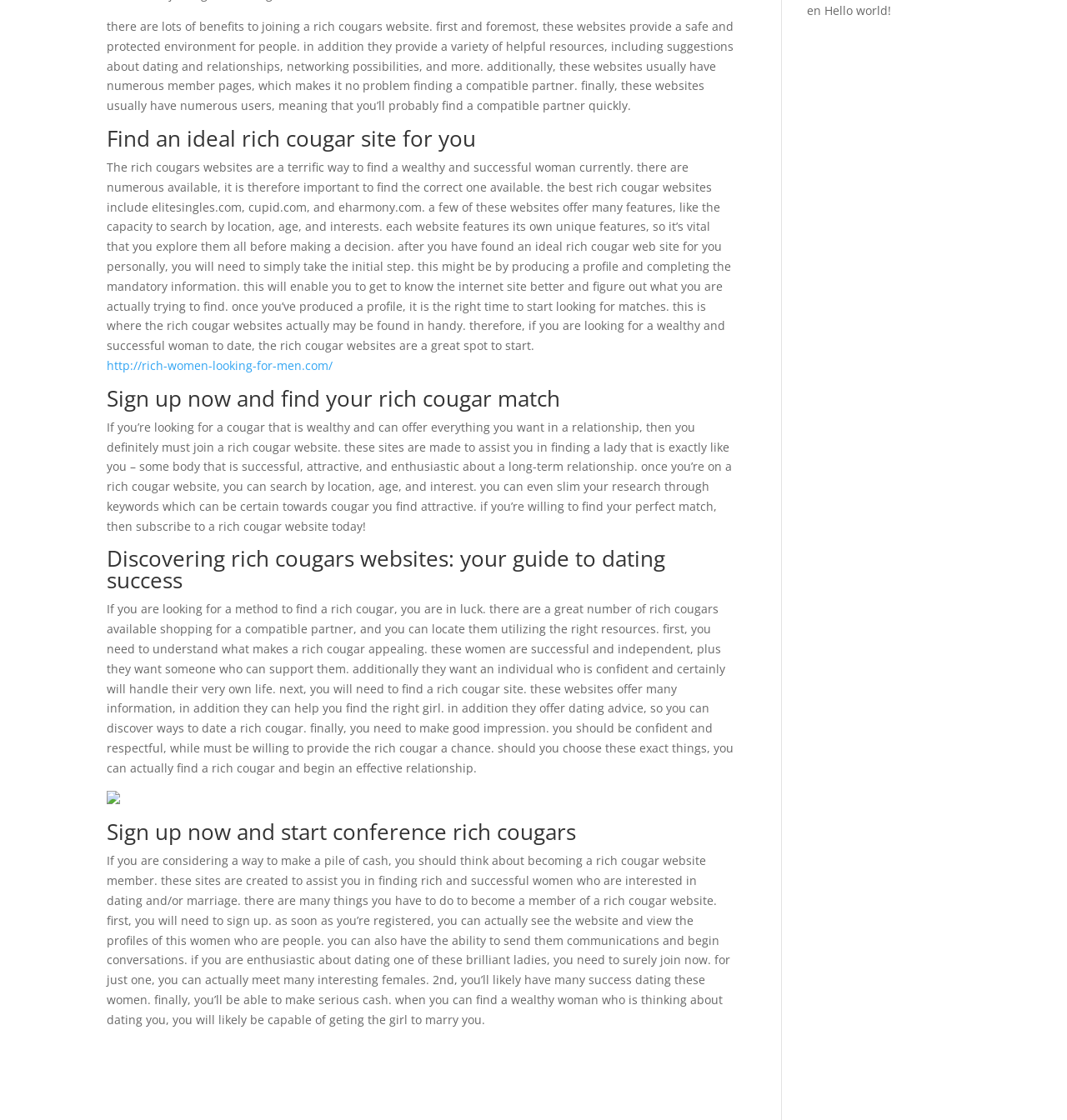Based on the description "http://rich-women-looking-for-men.com/", find the bounding box of the specified UI element.

[0.1, 0.319, 0.312, 0.333]